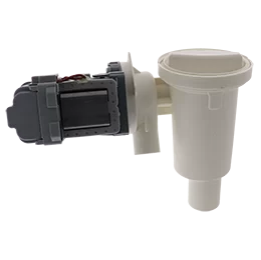What is the purpose of the drainage outlet?
Using the image as a reference, deliver a detailed and thorough answer to the question.

The drainage outlet is a crucial component of the Washer Drain Pump, and its purpose is to facilitate efficient water drainage, preventing leaks and ensuring the washing machine operates smoothly.